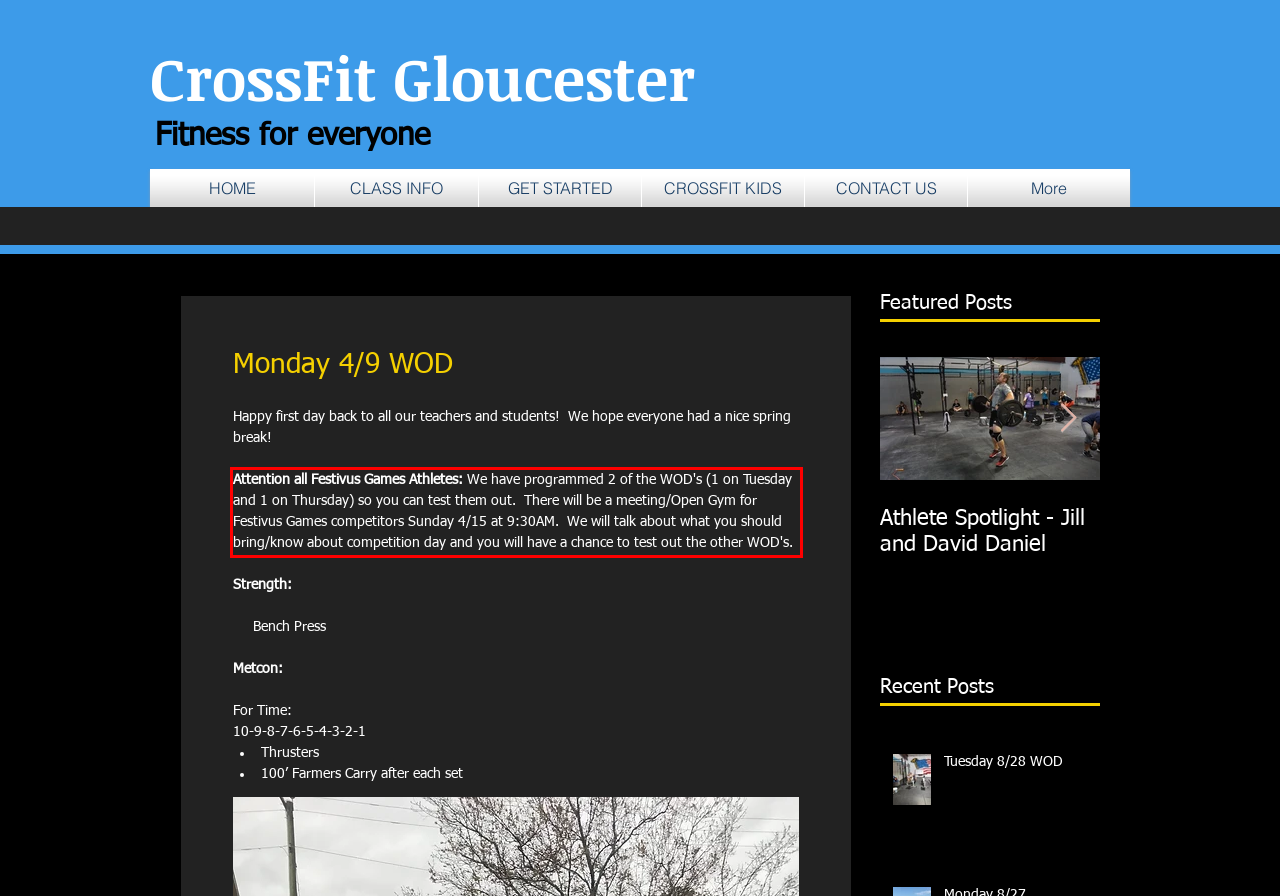You are provided with a webpage screenshot that includes a red rectangle bounding box. Extract the text content from within the bounding box using OCR.

Attention all Festivus Games Athletes: We have programmed 2 of the WOD's (1 on Tuesday and 1 on Thursday) so you can test them out. There will be a meeting/Open Gym for Festivus Games competitors Sunday 4/15 at 9:30AM. We will talk about what you should bring/know about competition day and you will have a chance to test out the other WOD's.